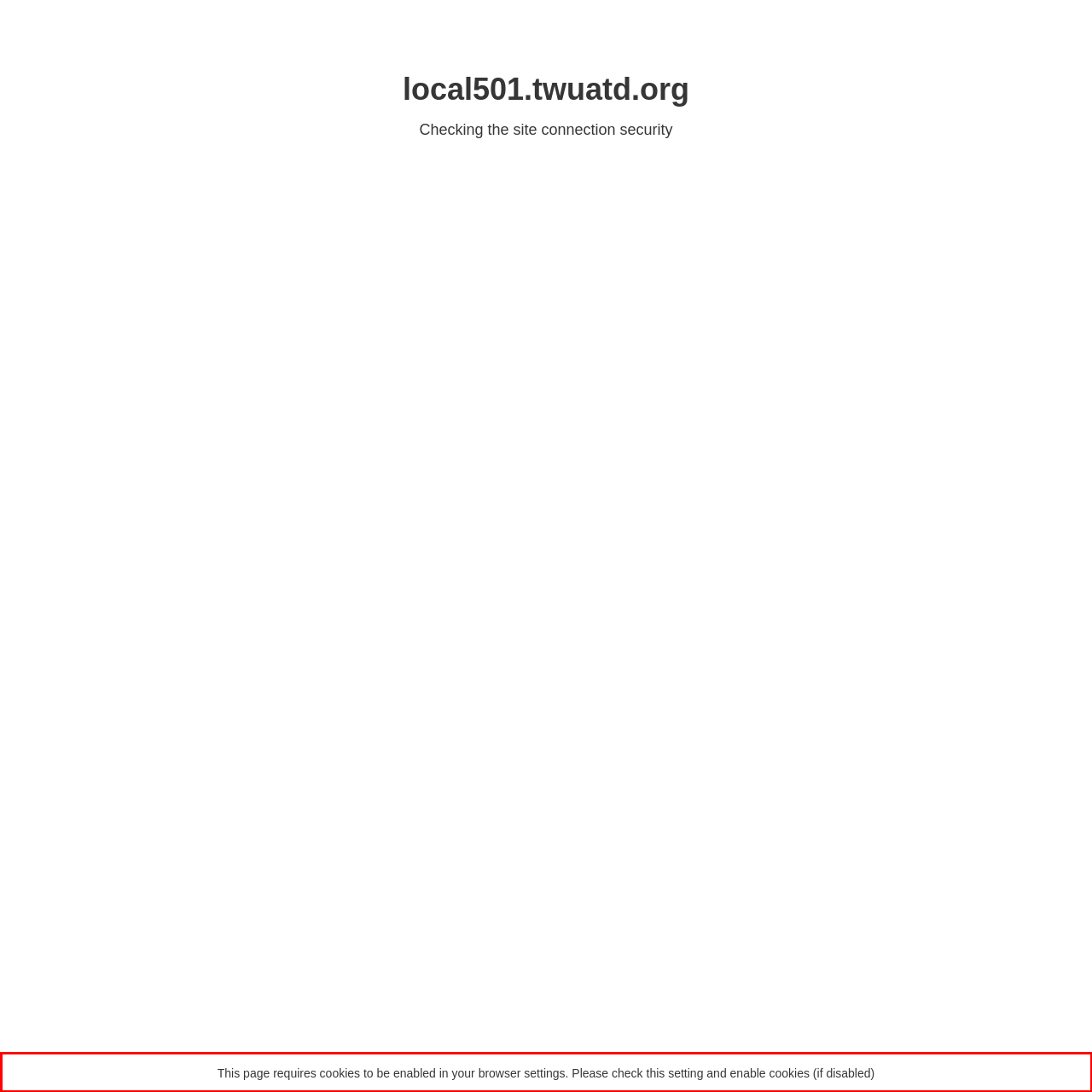With the given screenshot of a webpage, locate the red rectangle bounding box and extract the text content using OCR.

This page requires cookies to be enabled in your browser settings. Please check this setting and enable cookies (if disabled)